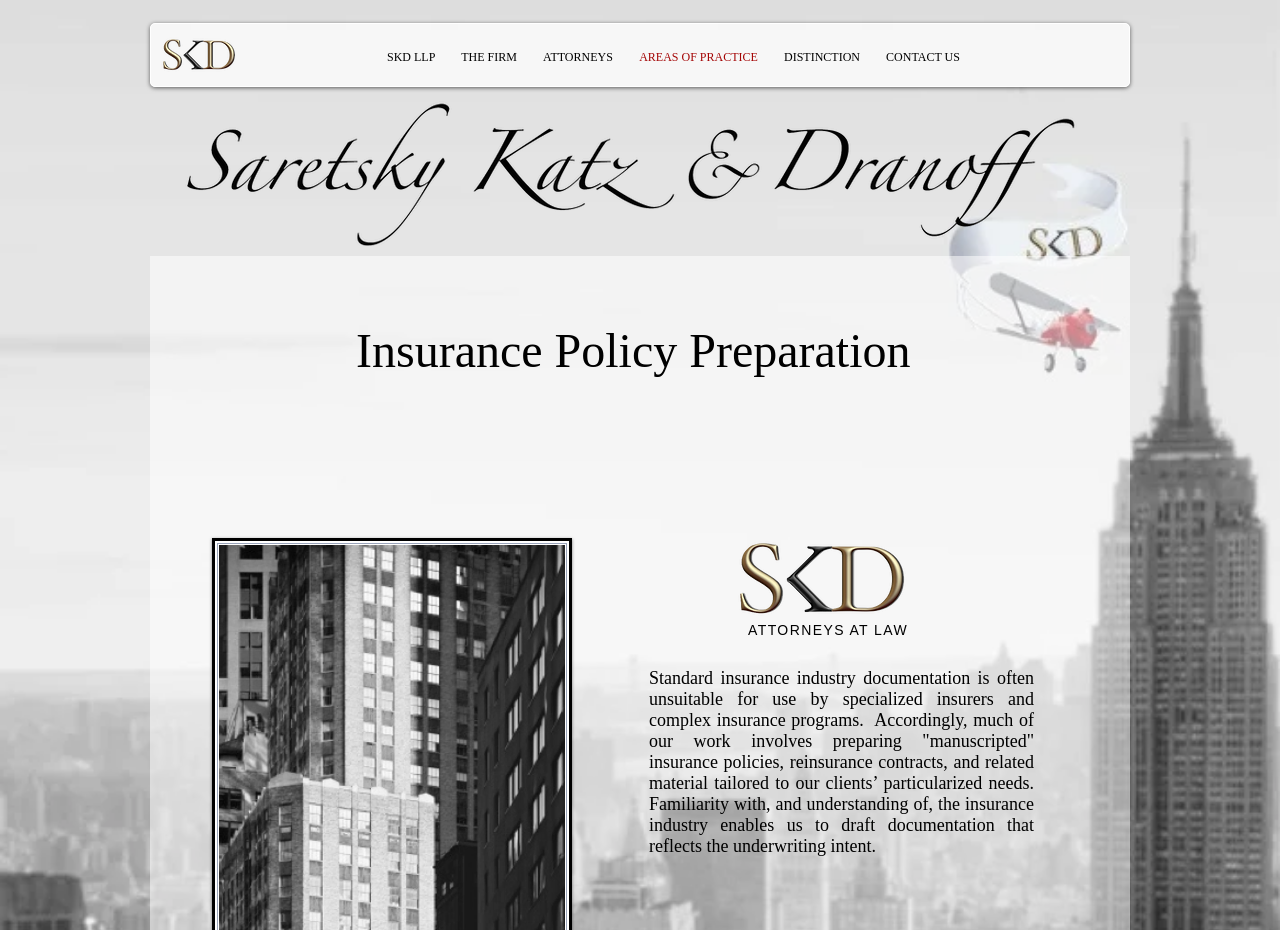Answer the question below with a single word or a brief phrase: 
What type of policies does the firm prepare?

Insurance policies